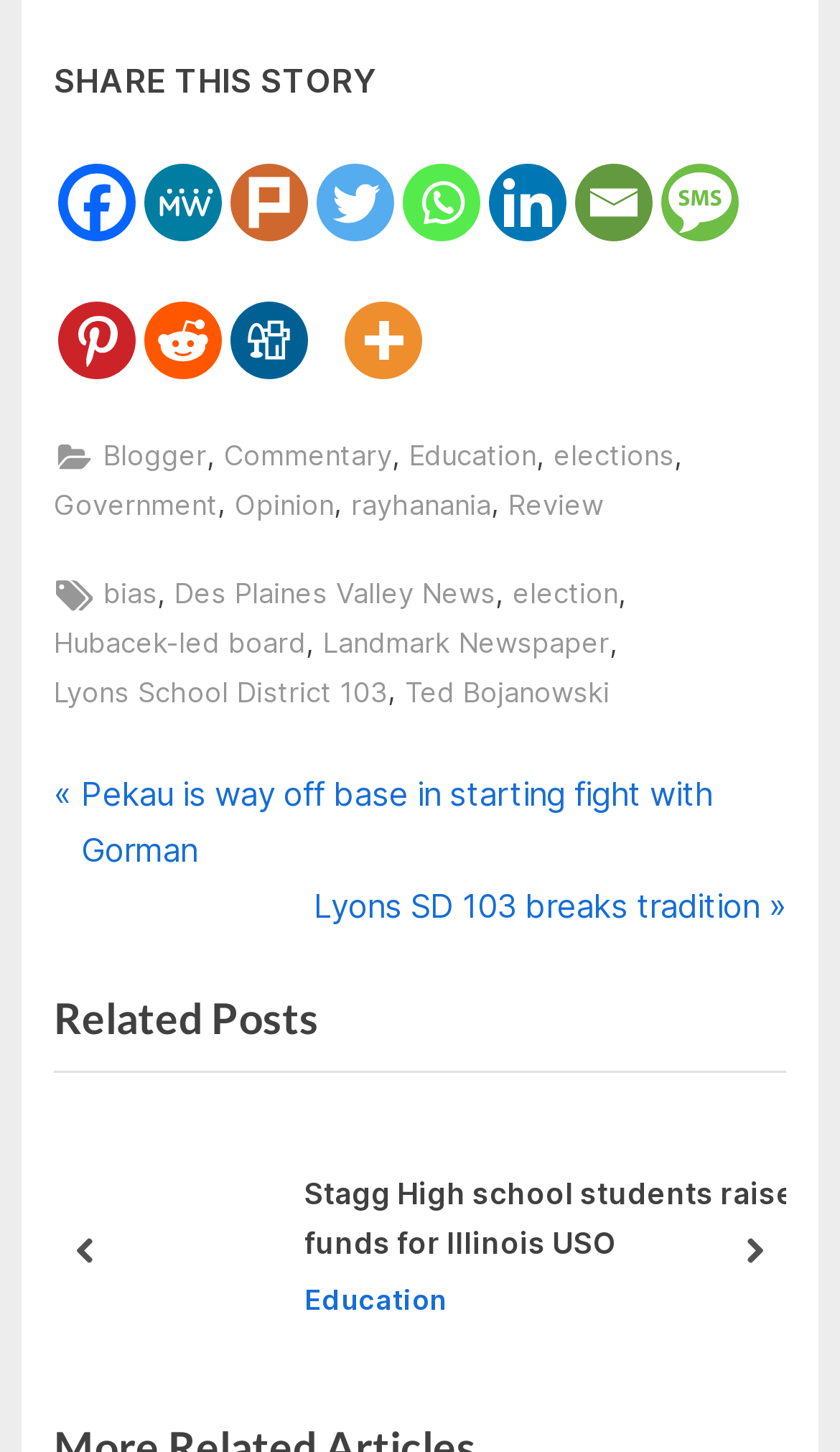What is the topic of the related post with the image?
Provide a detailed answer to the question, using the image to inform your response.

The related post with the image is about Stagg High school students raising funds for Illinois USO, as indicated by the link text and the image description.